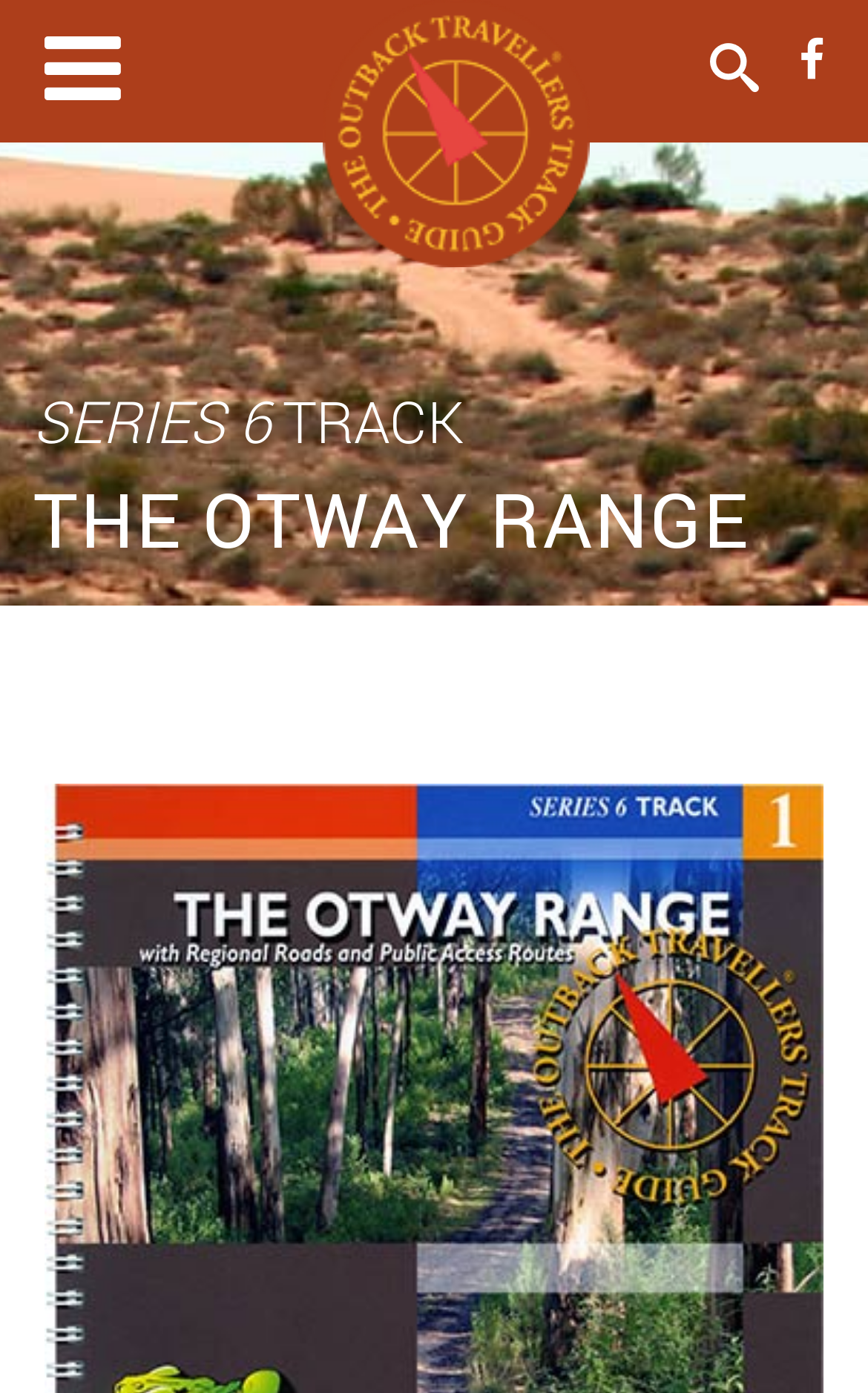Determine the bounding box coordinates for the area you should click to complete the following instruction: "Explore the OTWAY RANGE".

[0.038, 0.341, 0.962, 0.422]